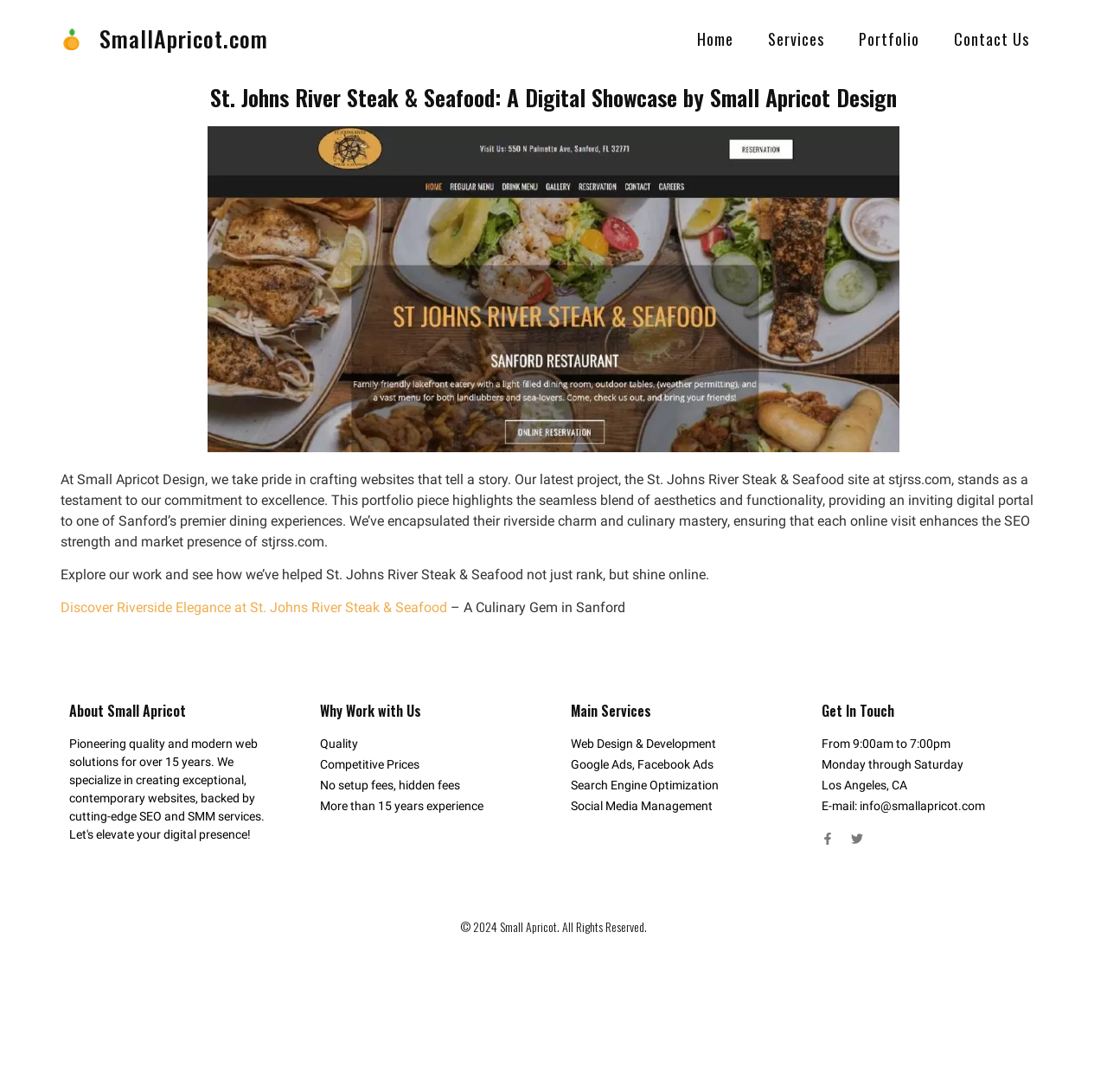Pinpoint the bounding box coordinates of the element to be clicked to execute the instruction: "Learn more about Main Services".

[0.516, 0.644, 0.711, 0.657]